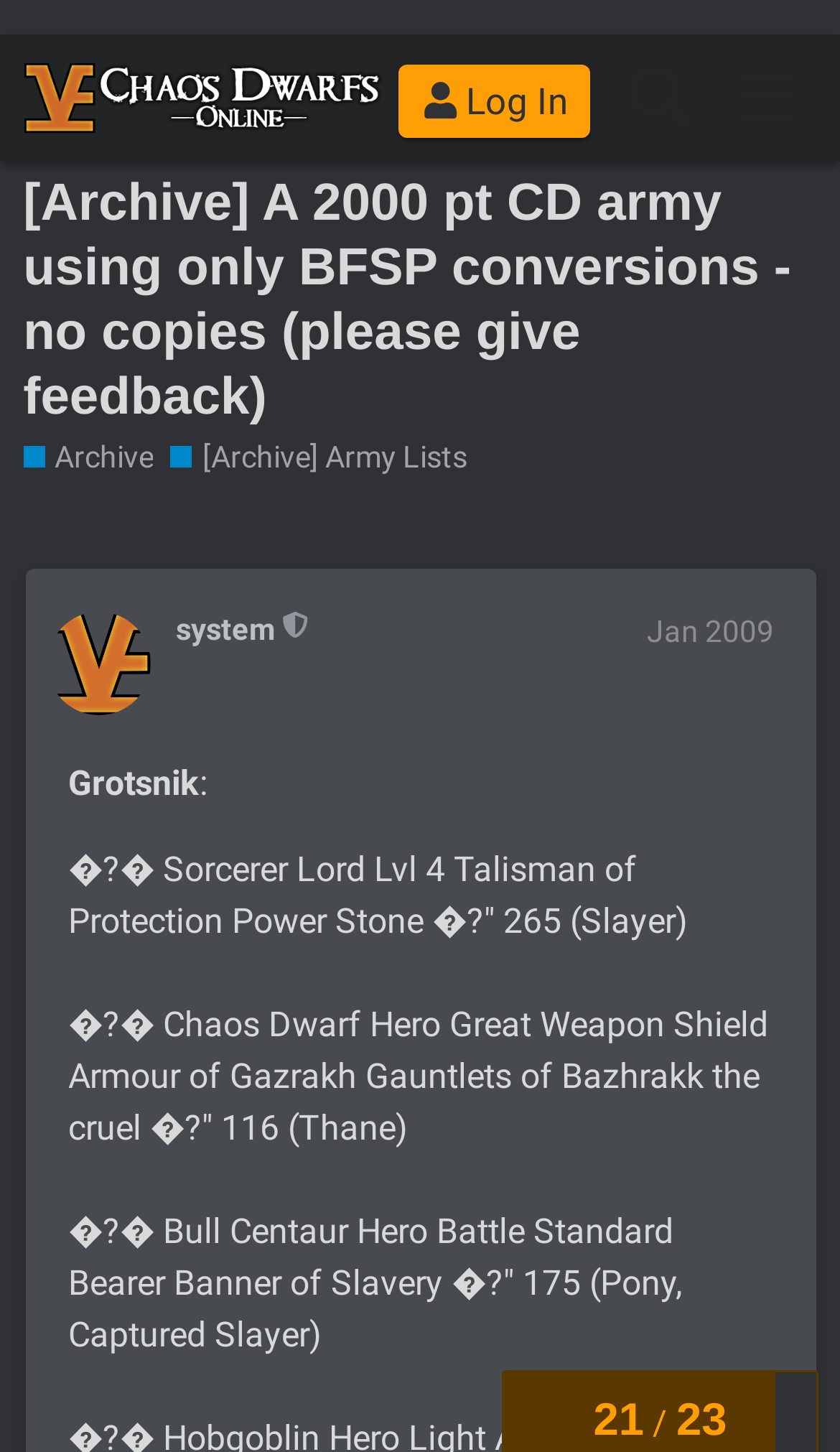Please specify the bounding box coordinates of the region to click in order to perform the following instruction: "Search for something".

[0.724, 0.007, 0.848, 0.079]